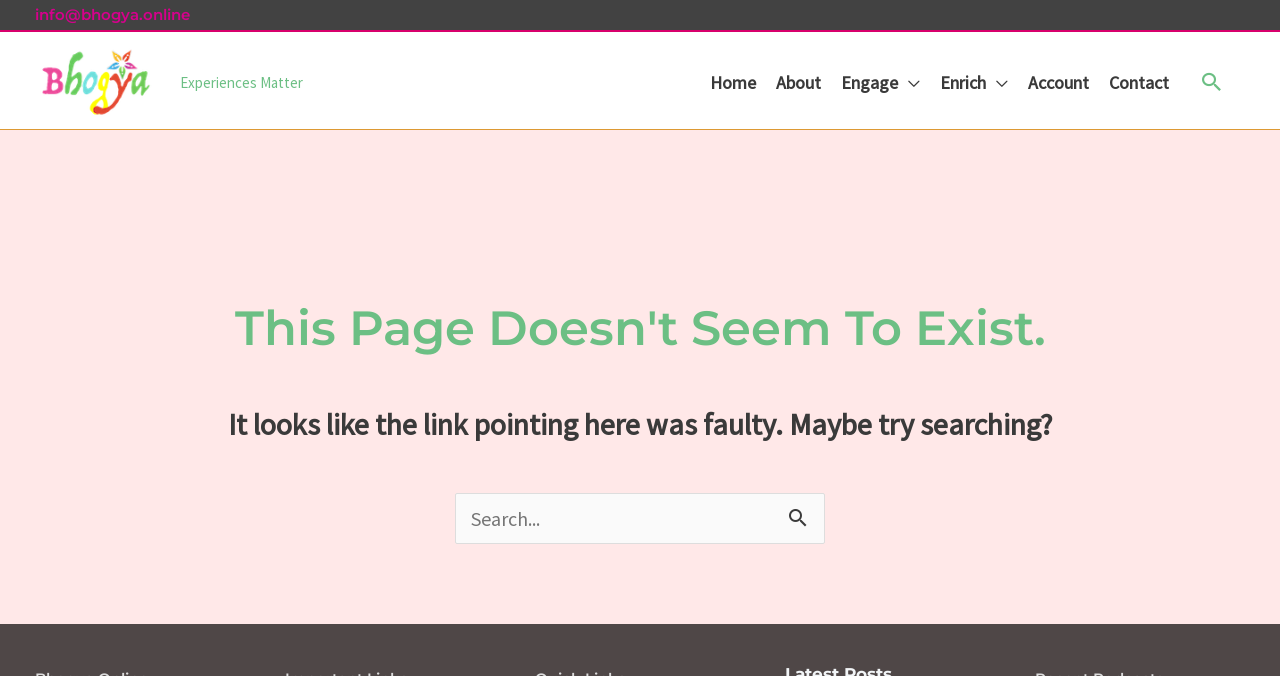What is the text above the navigation menu?
Please describe in detail the information shown in the image to answer the question.

The text 'Experiences Matter' is located above the navigation menu, which contains links to different sections of the website.